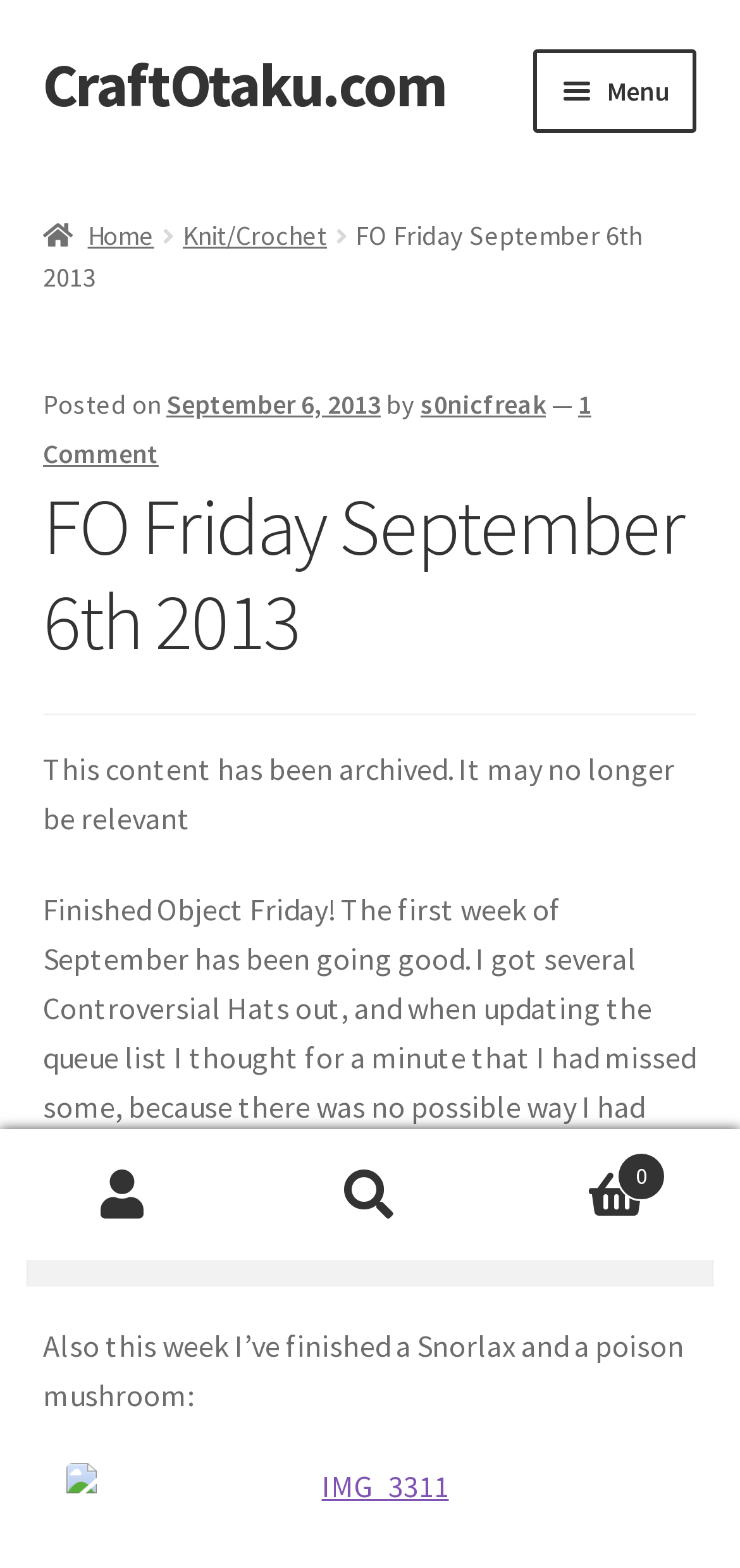Can you identify the bounding box coordinates of the clickable region needed to carry out this instruction: 'Search for something'? The coordinates should be four float numbers within the range of 0 to 1, stated as [left, top, right, bottom].

[0.036, 0.765, 0.964, 0.82]